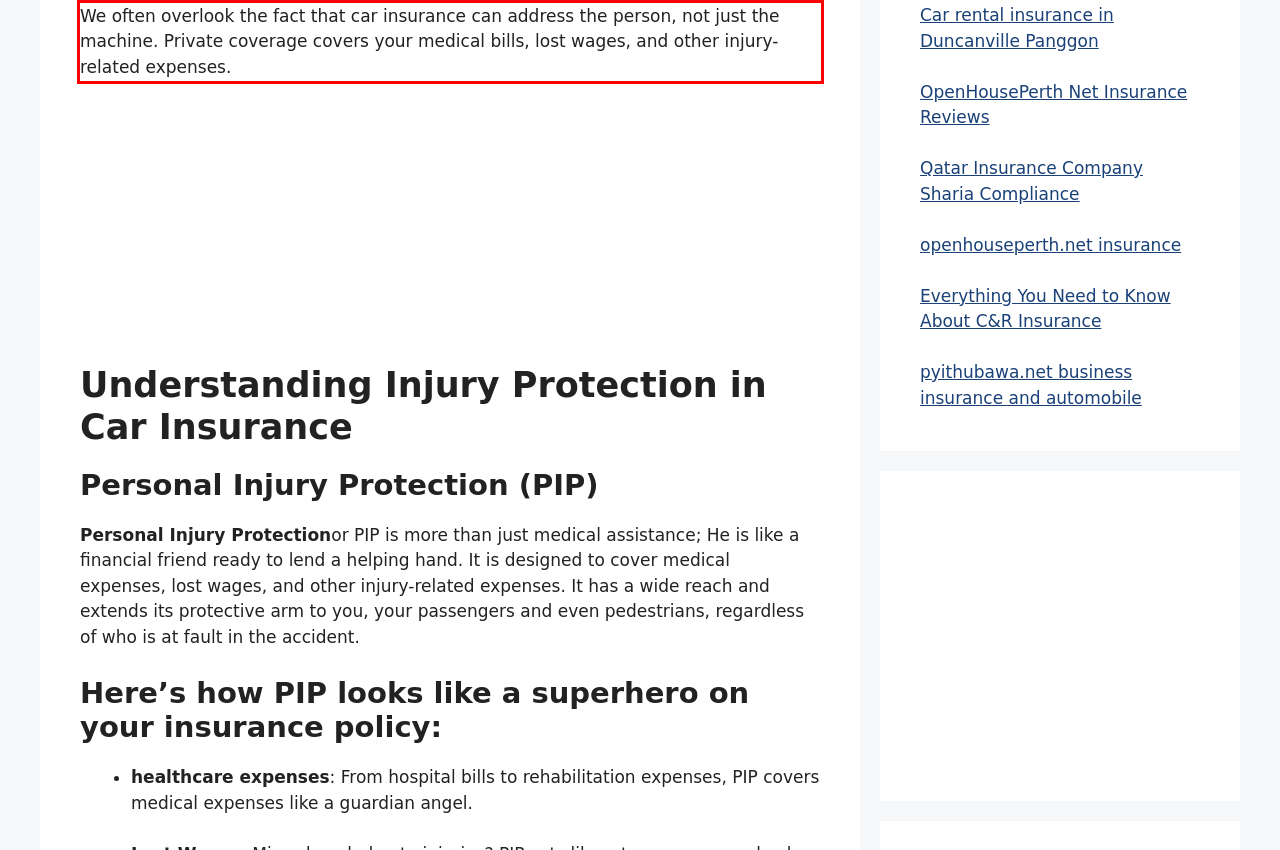Please identify and extract the text content from the UI element encased in a red bounding box on the provided webpage screenshot.

We often overlook the fact that car insurance can address the person, not just the machine. Private coverage covers your medical bills, lost wages, and other injury-related expenses.